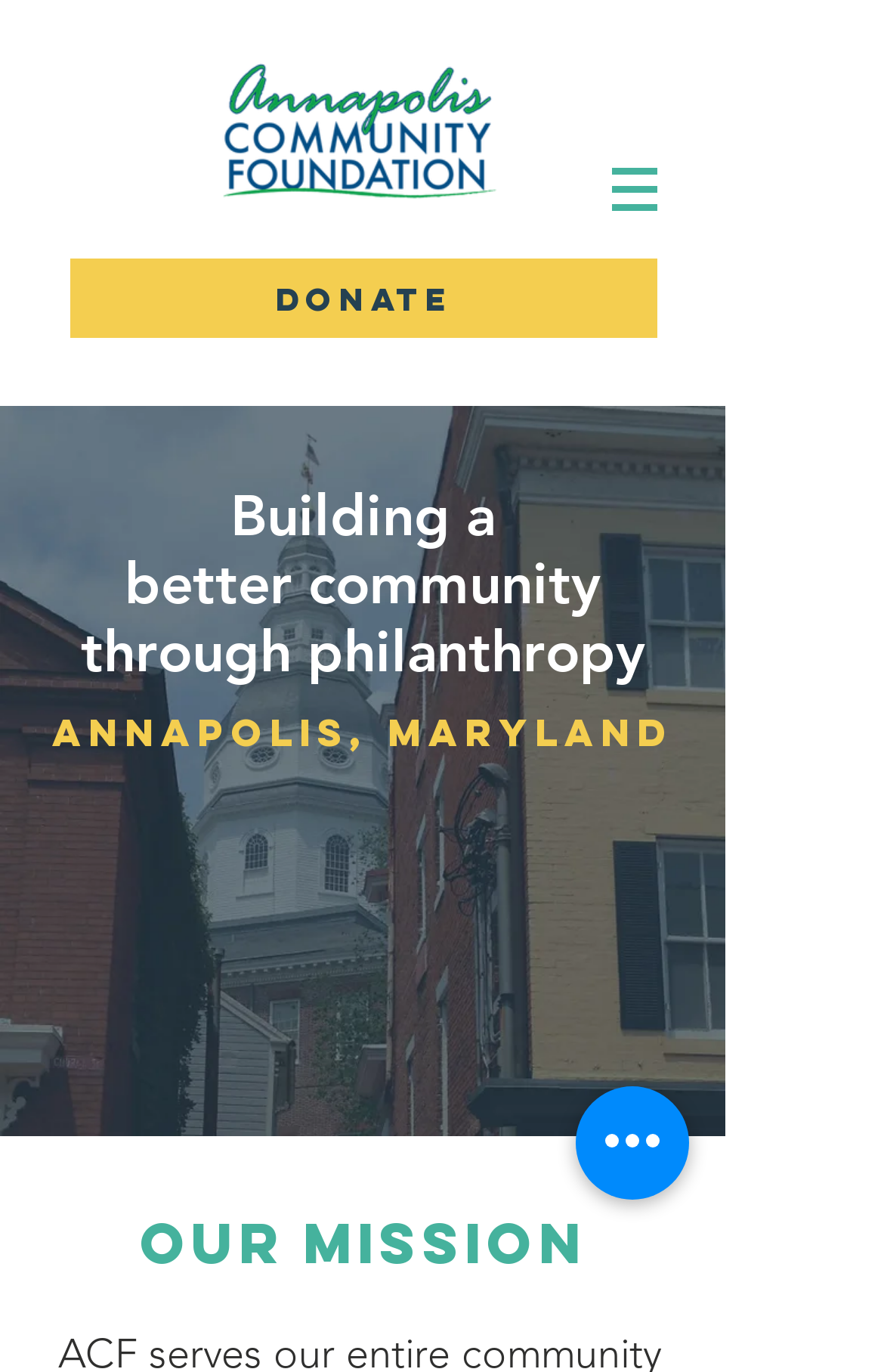What is the theme of the organization's mission?
Based on the visual, give a brief answer using one word or a short phrase.

Philanthropy